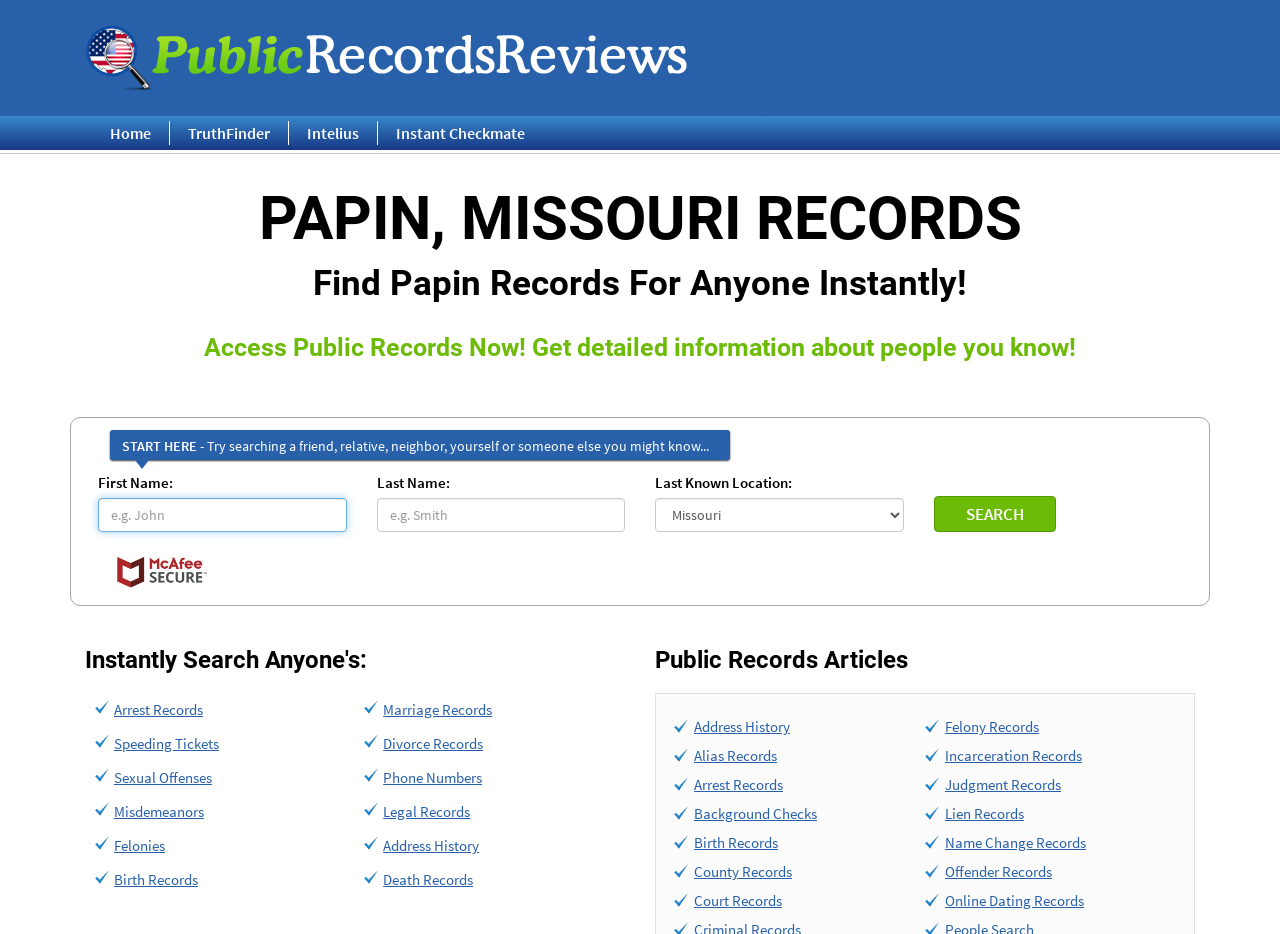Locate the bounding box of the UI element with the following description: "TruthFinder".

[0.132, 0.13, 0.225, 0.155]